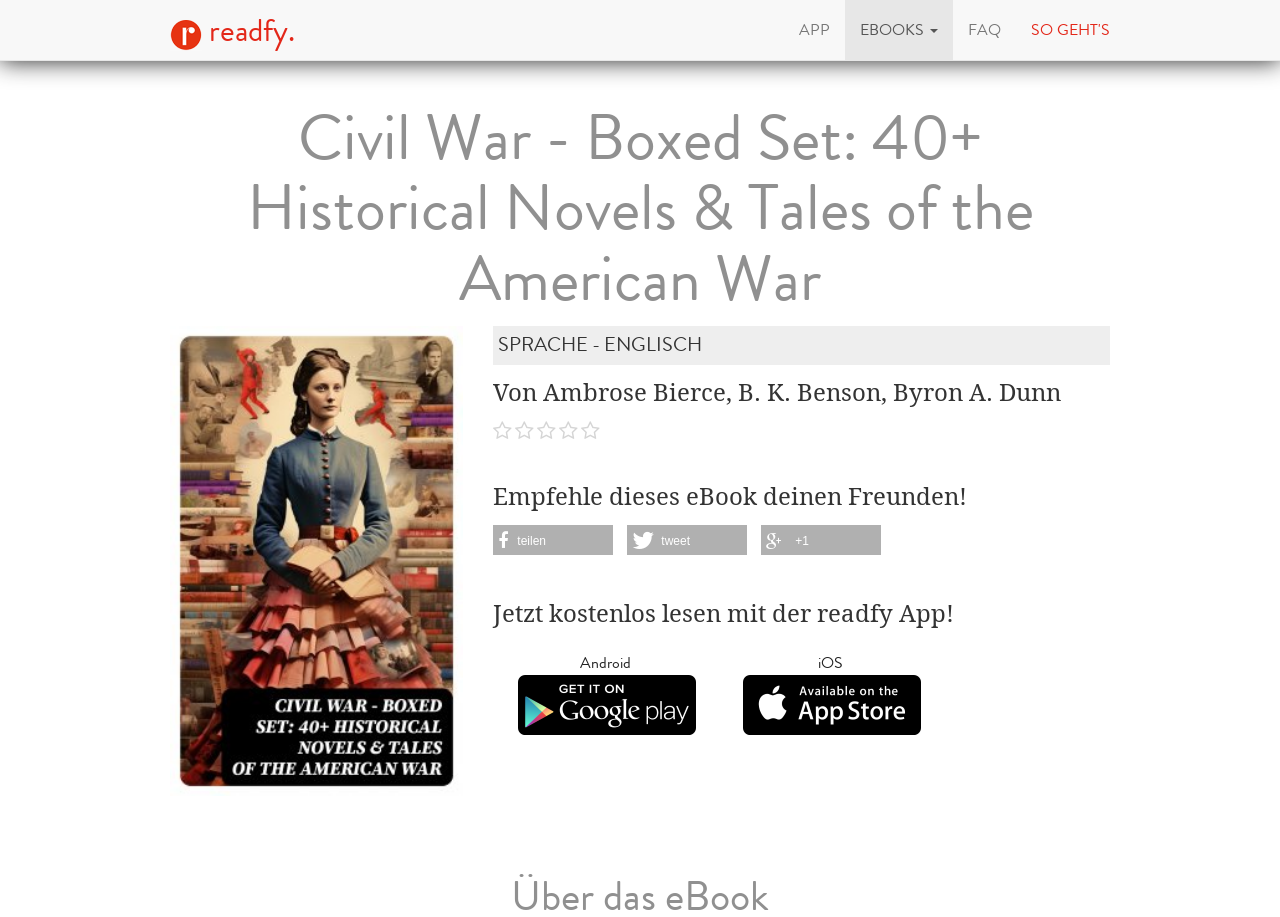Specify the bounding box coordinates for the region that must be clicked to perform the given instruction: "Open the eBooks menu".

[0.66, 0.0, 0.745, 0.065]